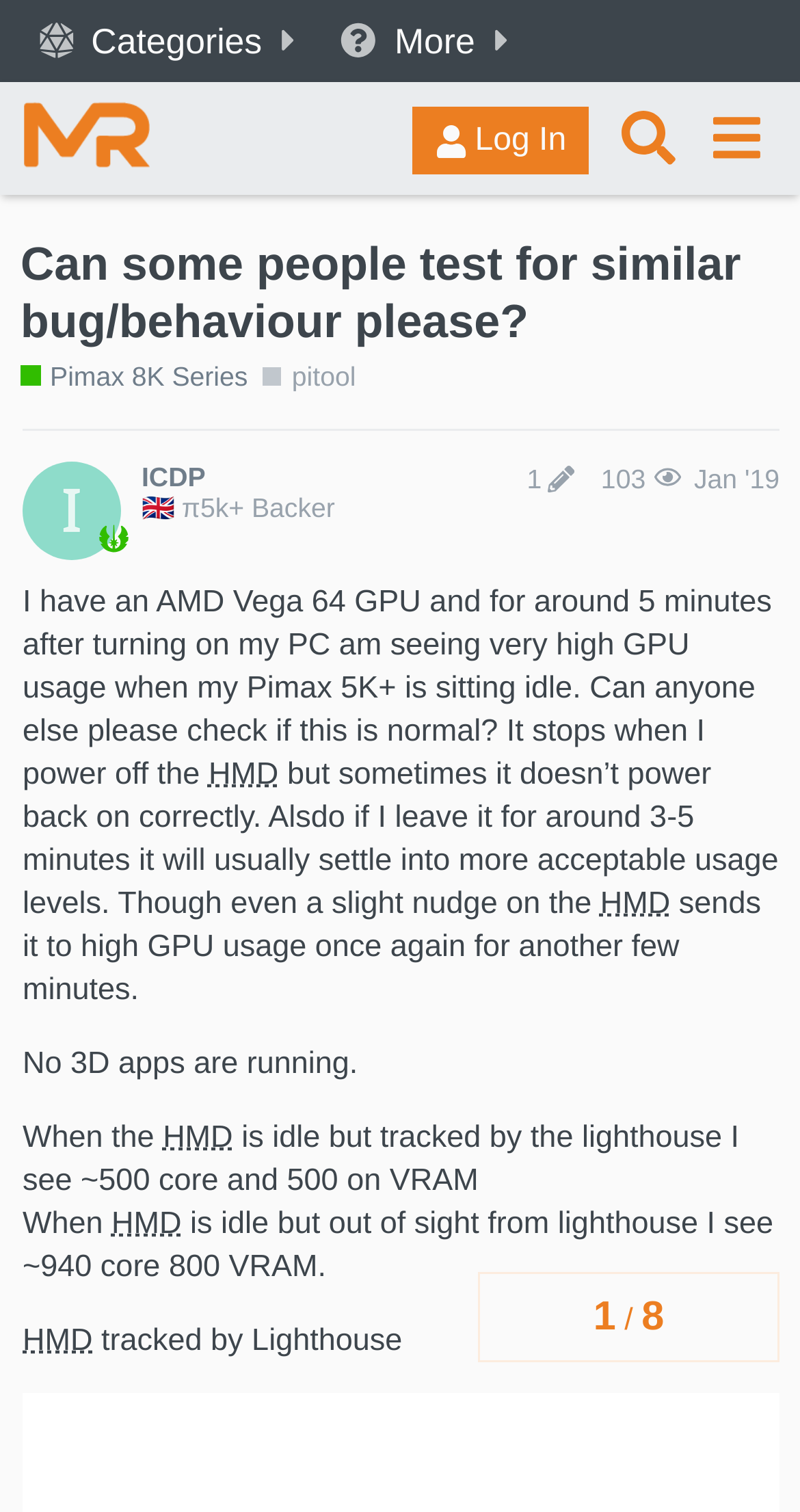Specify the bounding box coordinates of the element's area that should be clicked to execute the given instruction: "Click on the 'post edit history' button". The coordinates should be four float numbers between 0 and 1, i.e., [left, top, right, bottom].

[0.643, 0.307, 0.734, 0.327]